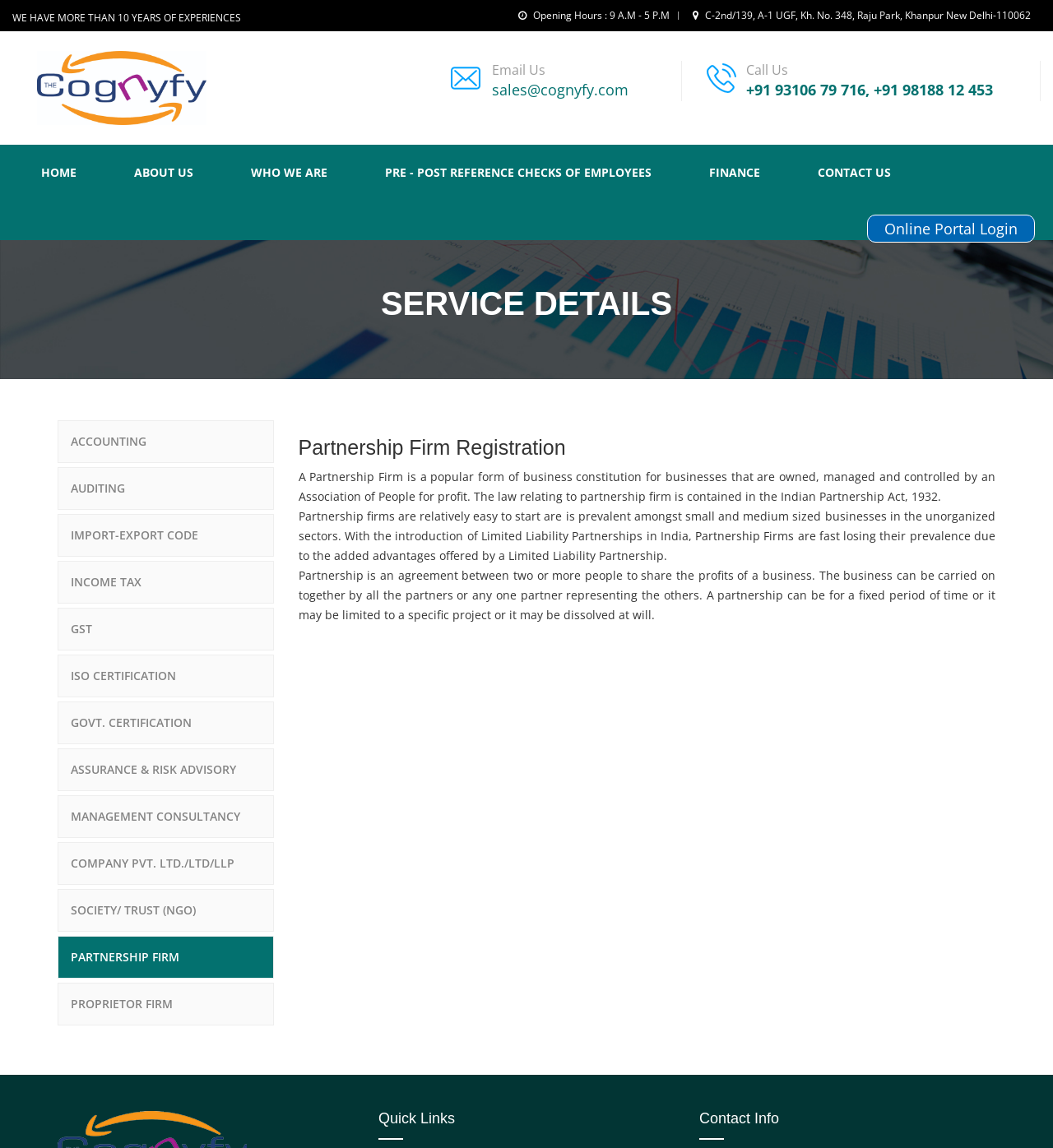Extract the bounding box coordinates for the HTML element that matches this description: "ASSURANCE & RISK ADVISORY". The coordinates should be four float numbers between 0 and 1, i.e., [left, top, right, bottom].

[0.055, 0.652, 0.26, 0.689]